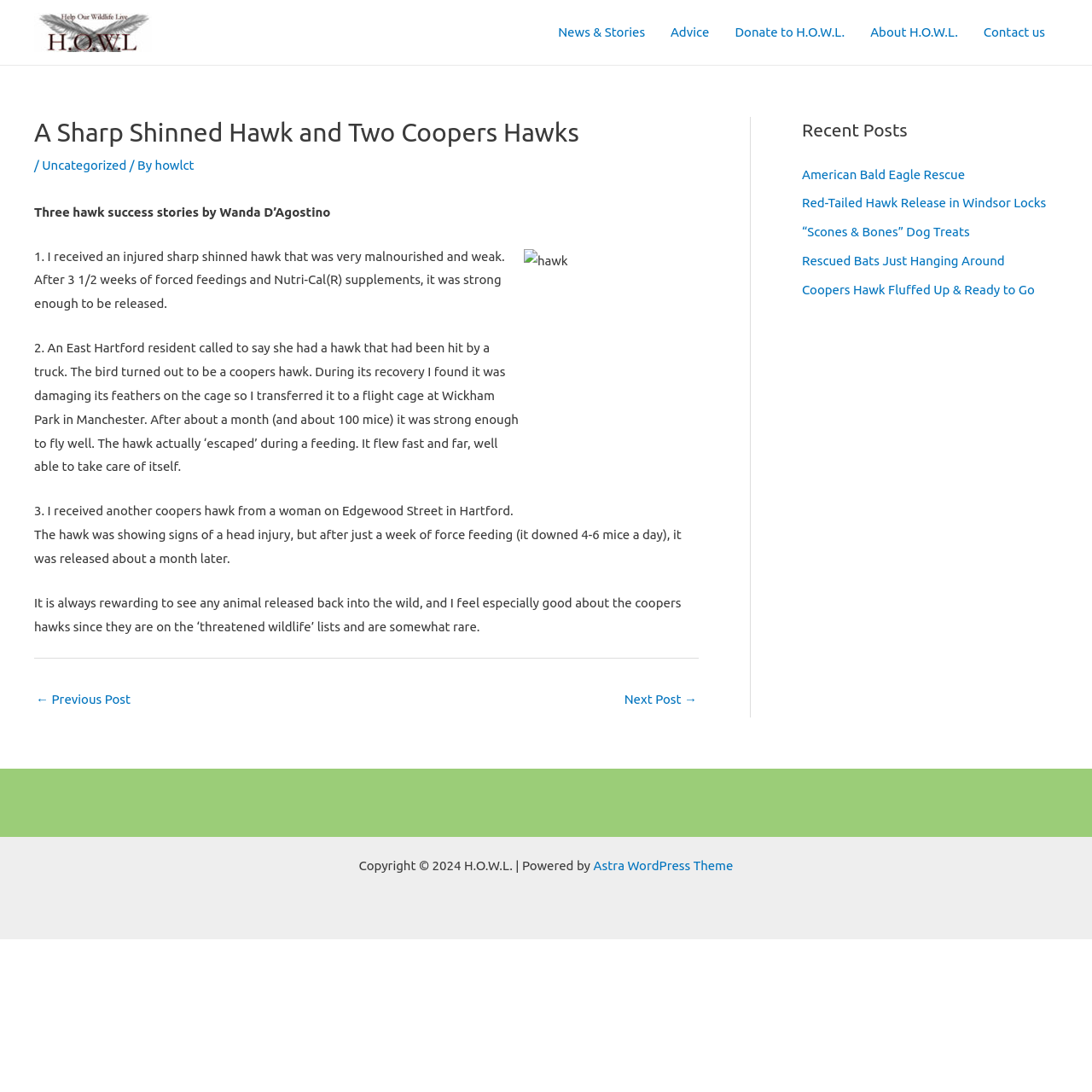Using a single word or phrase, answer the following question: 
What is the name of the organization?

H.O.W.L.